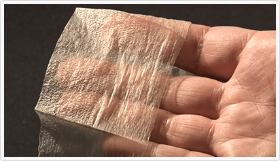What is the cultural origin of this craftsmanship?
Using the visual information, answer the question in a single word or phrase.

Japanese